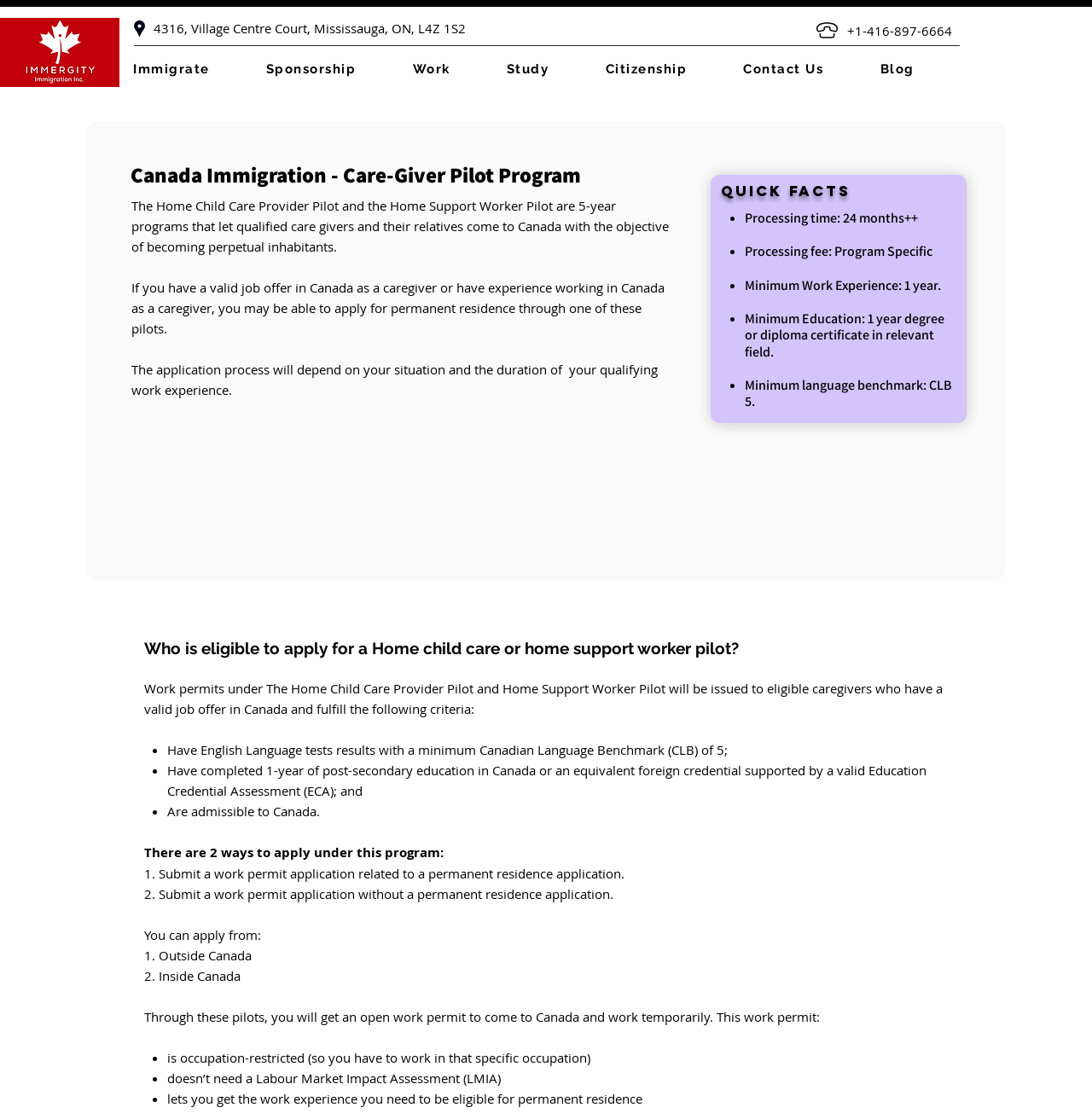Indicate the bounding box coordinates of the clickable region to achieve the following instruction: "Click the 'Contact Us' link."

[0.681, 0.051, 0.795, 0.074]